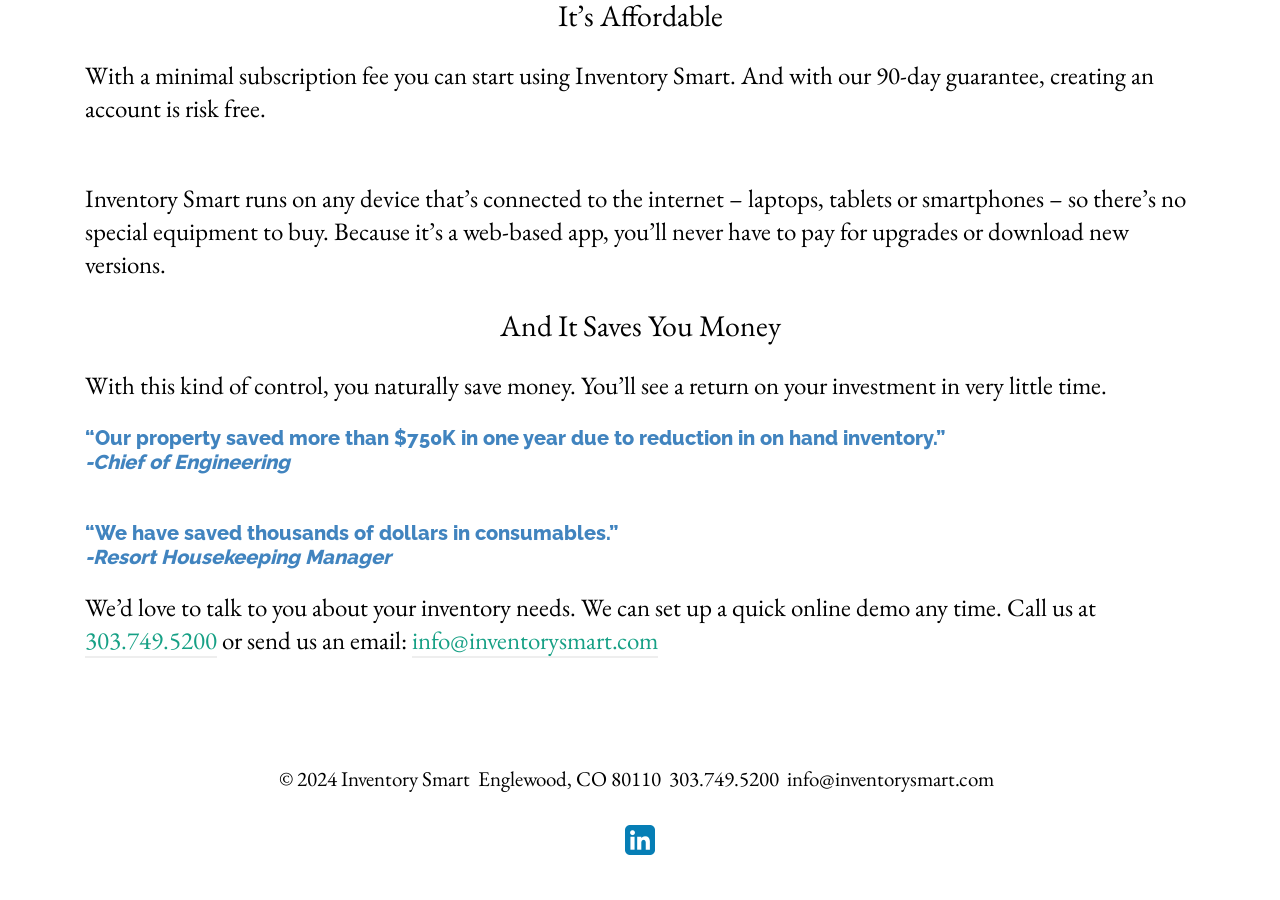What is the guarantee offered by Inventory Smart?
Answer the question with detailed information derived from the image.

The webpage mentions that Inventory Smart offers a 90-day guarantee, which means that users can try the app risk-free for 90 days. This is mentioned in the text 'And with our 90-day guarantee, creating an account is risk free'.